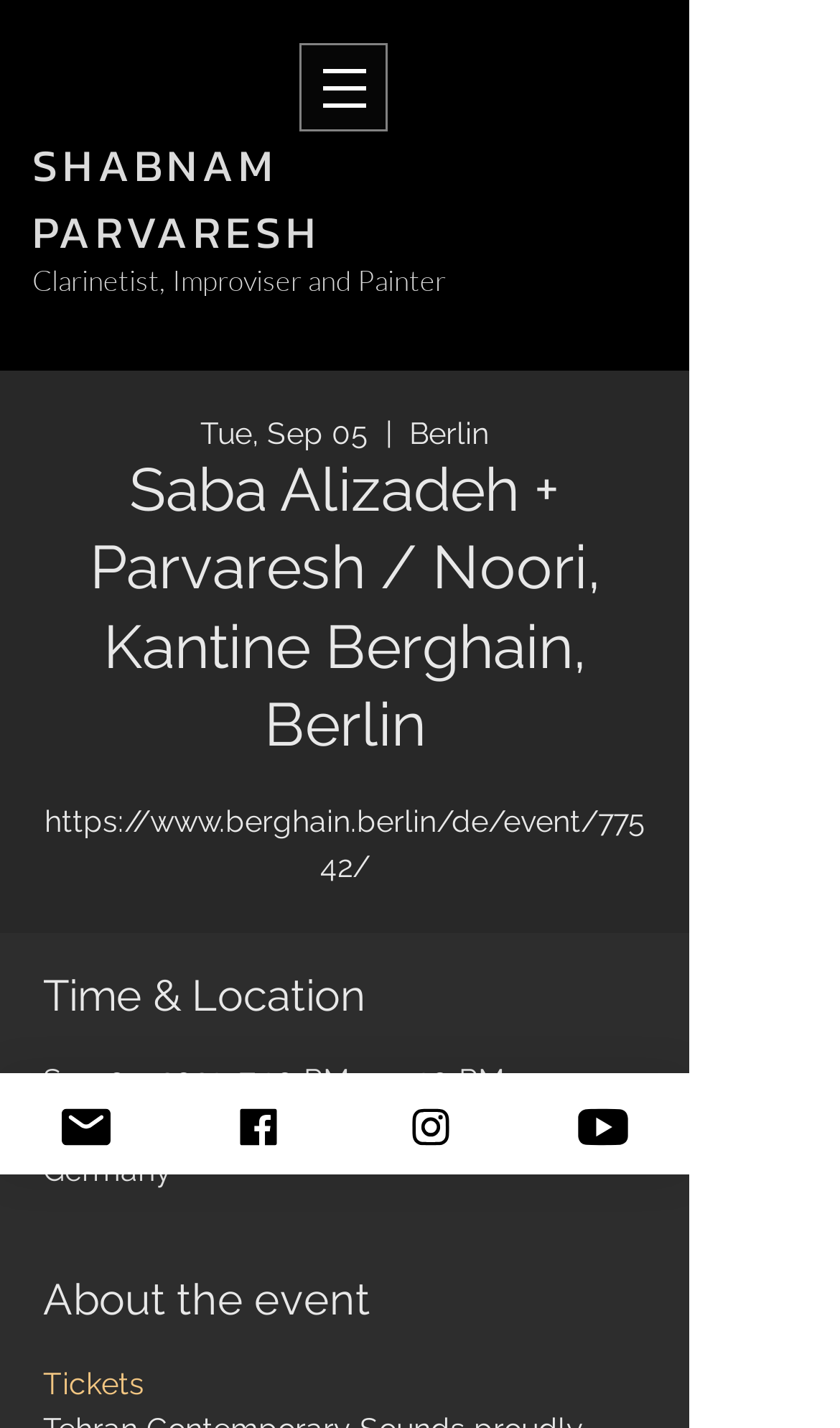What is the date of the event?
Relying on the image, give a concise answer in one word or a brief phrase.

Sep 05, 2023